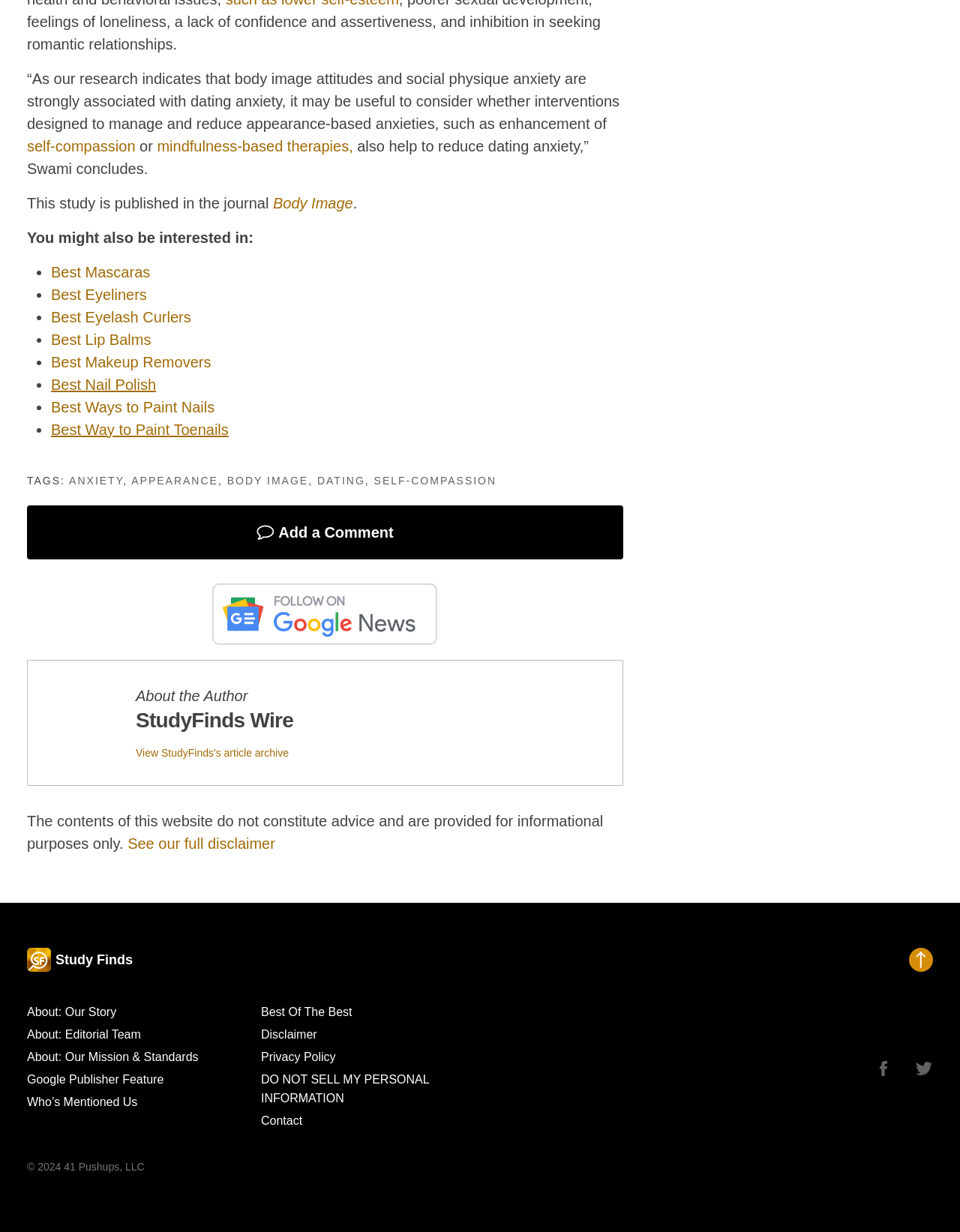Extract the bounding box coordinates for the UI element described by the text: "Best Way to Paint Toenails". The coordinates should be in the form of [left, top, right, bottom] with values between 0 and 1.

[0.053, 0.342, 0.238, 0.355]